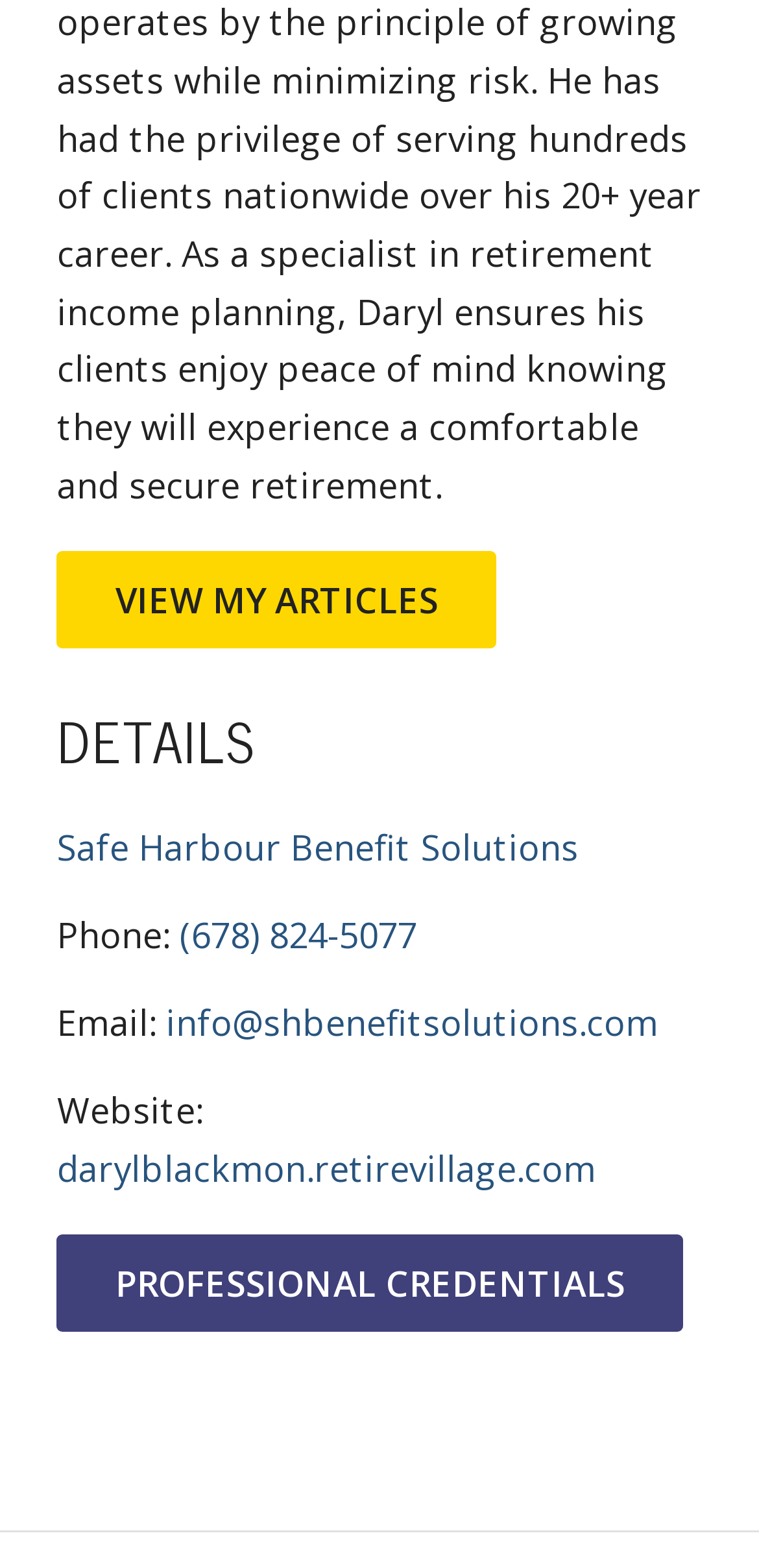What is the section title above the contact information?
We need a detailed and exhaustive answer to the question. Please elaborate.

I found the section title by looking at the heading 'DETAILS' which is above the contact information such as phone number, email, and website.